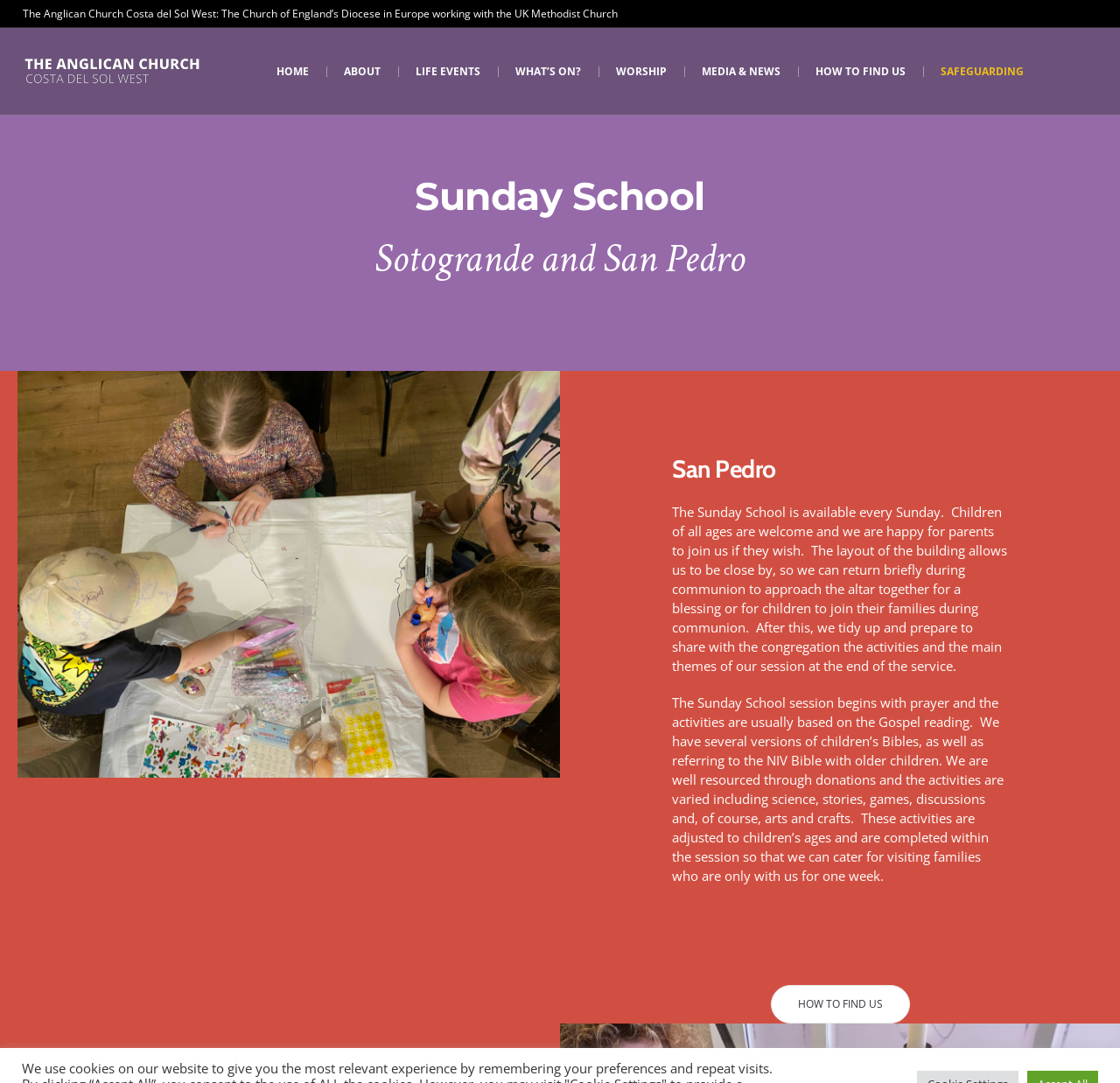For the element described, predict the bounding box coordinates as (top-left x, top-left y, bottom-right x, bottom-right y). All values should be between 0 and 1. Element description: Contact Us

None